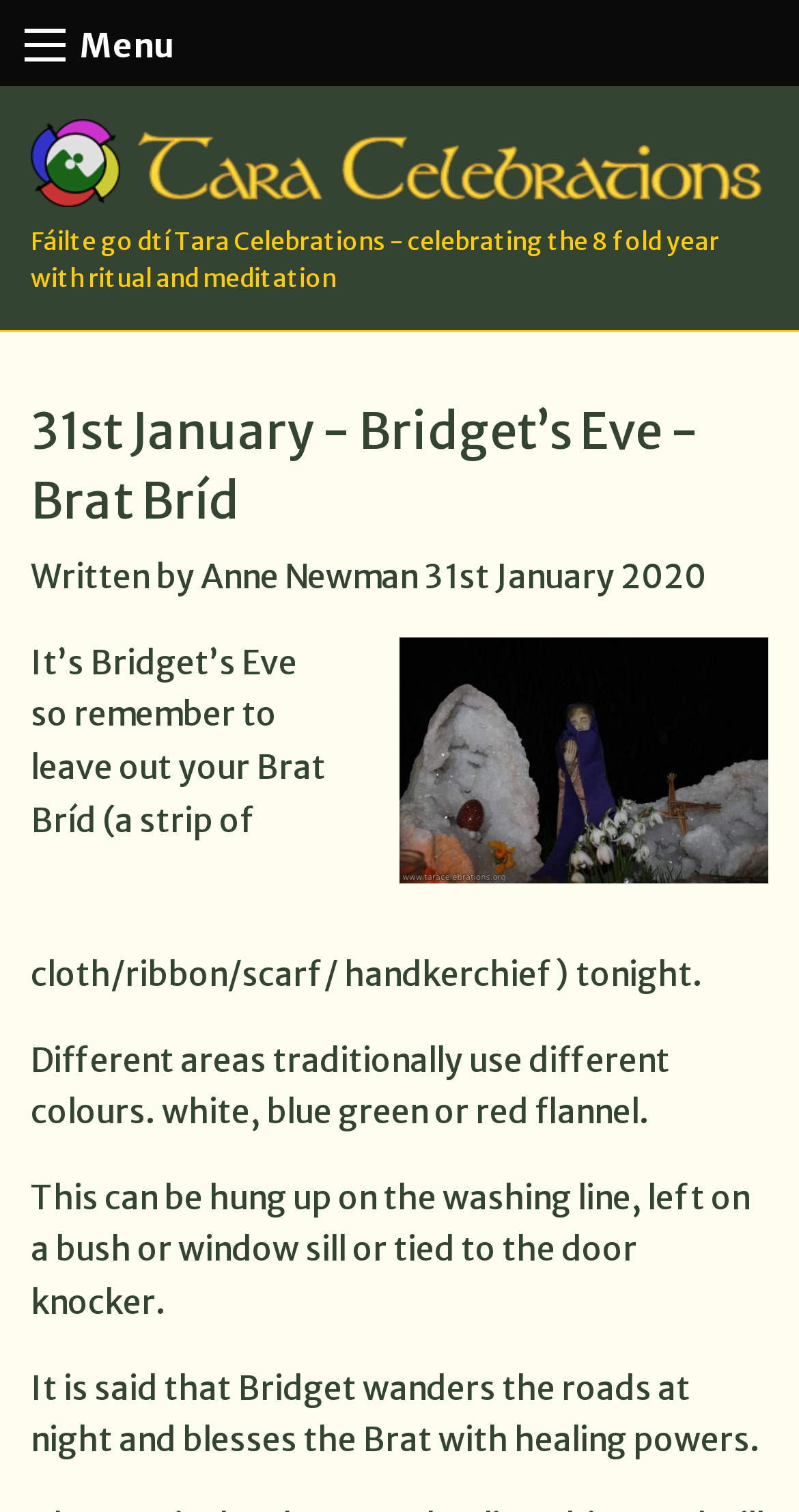What is the purpose of leaving out Brat Bríd? Based on the screenshot, please respond with a single word or phrase.

to receive healing powers